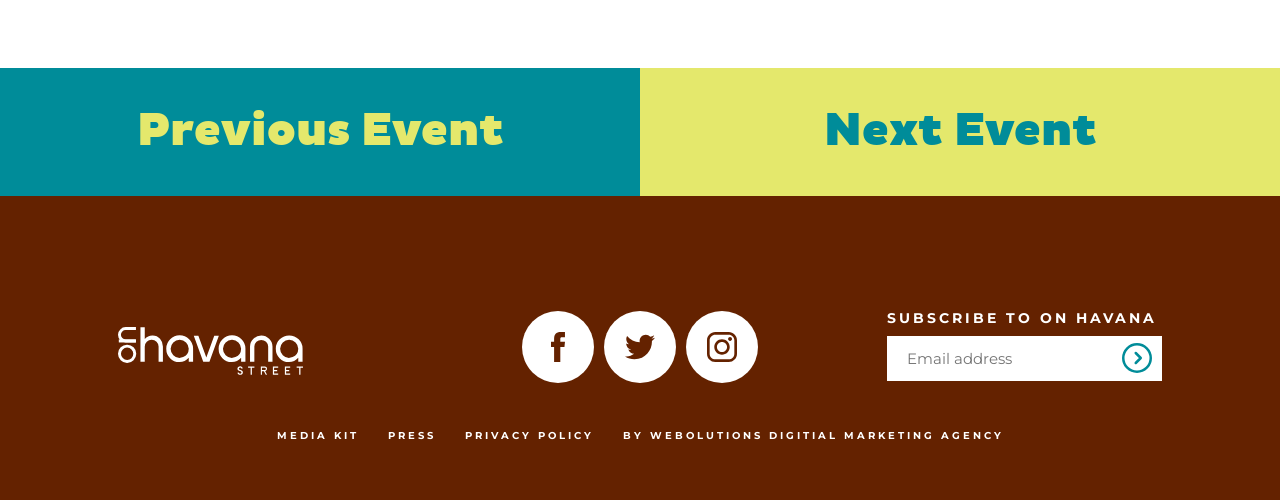What is the purpose of the textbox?
Observe the image and answer the question with a one-word or short phrase response.

Subscription